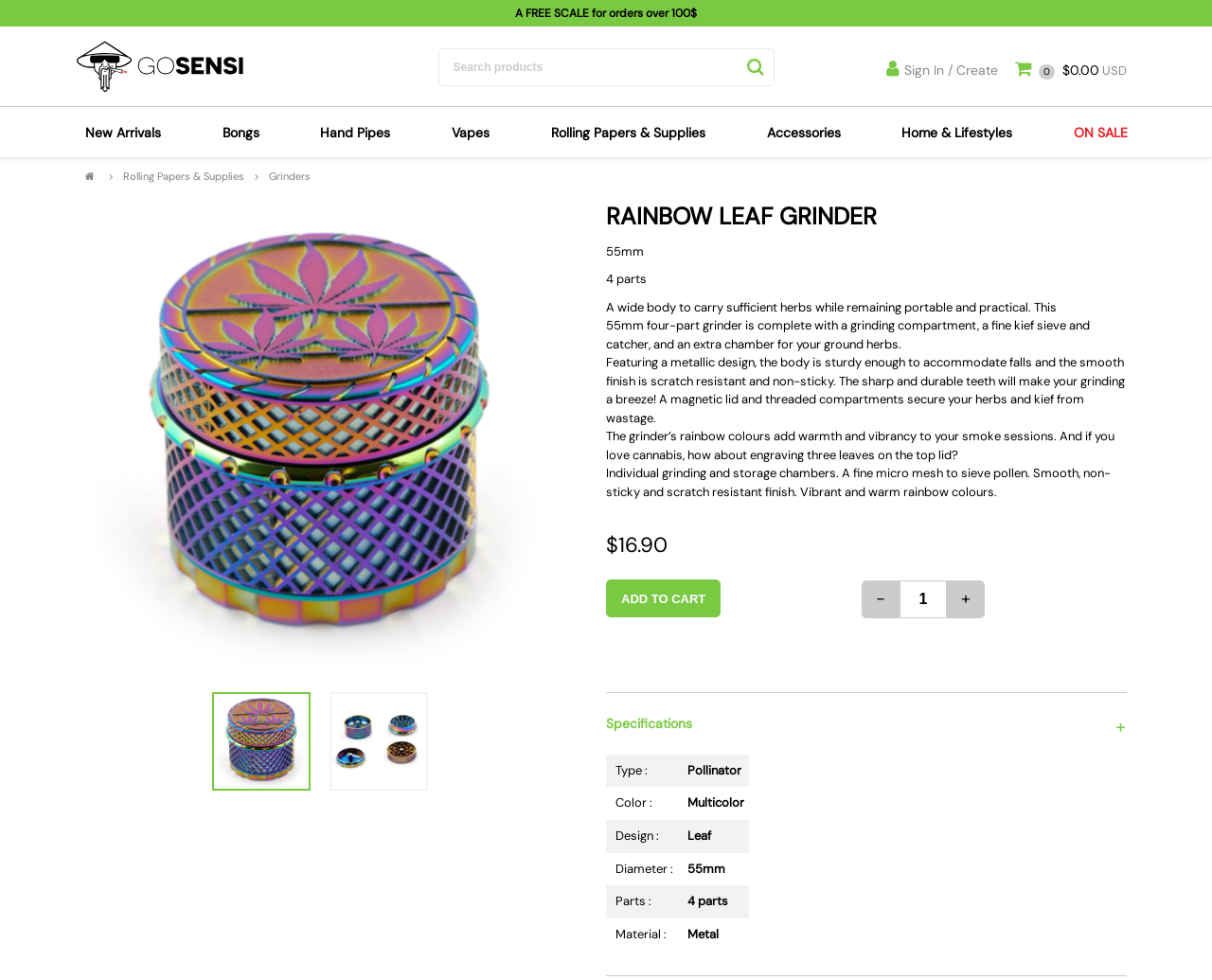What type of products are listed under 'Bongs'?
Please respond to the question thoroughly and include all relevant details.

To answer this question, we need to look at the section under 'Bongs' on the webpage. There, we can see various types of bongs listed, including Percolator Bongs, Glass Bongs, Silicone Bongs, and more.